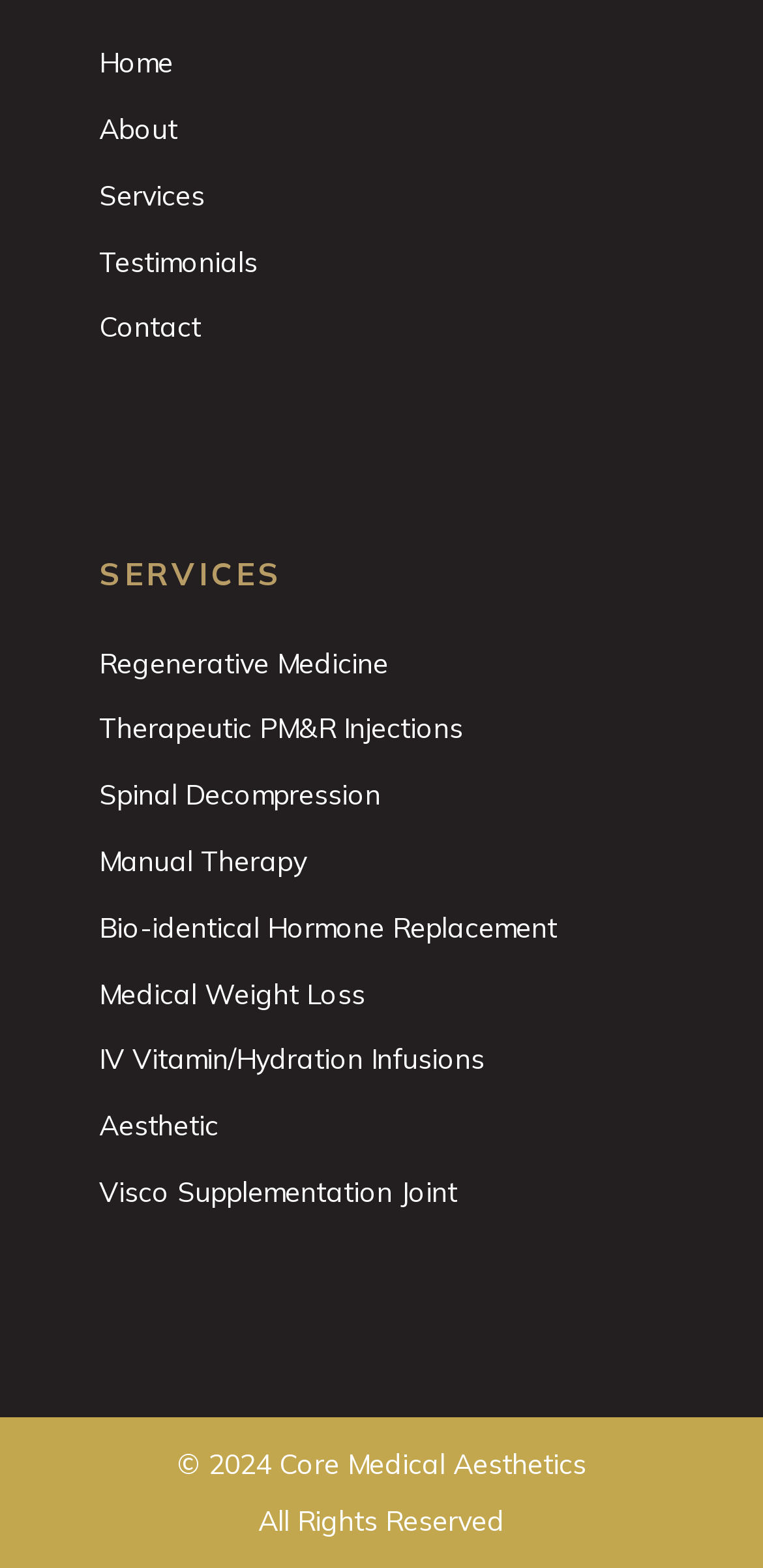Provide a one-word or short-phrase answer to the question:
What is the last service listed?

Visco Supplementation Joint